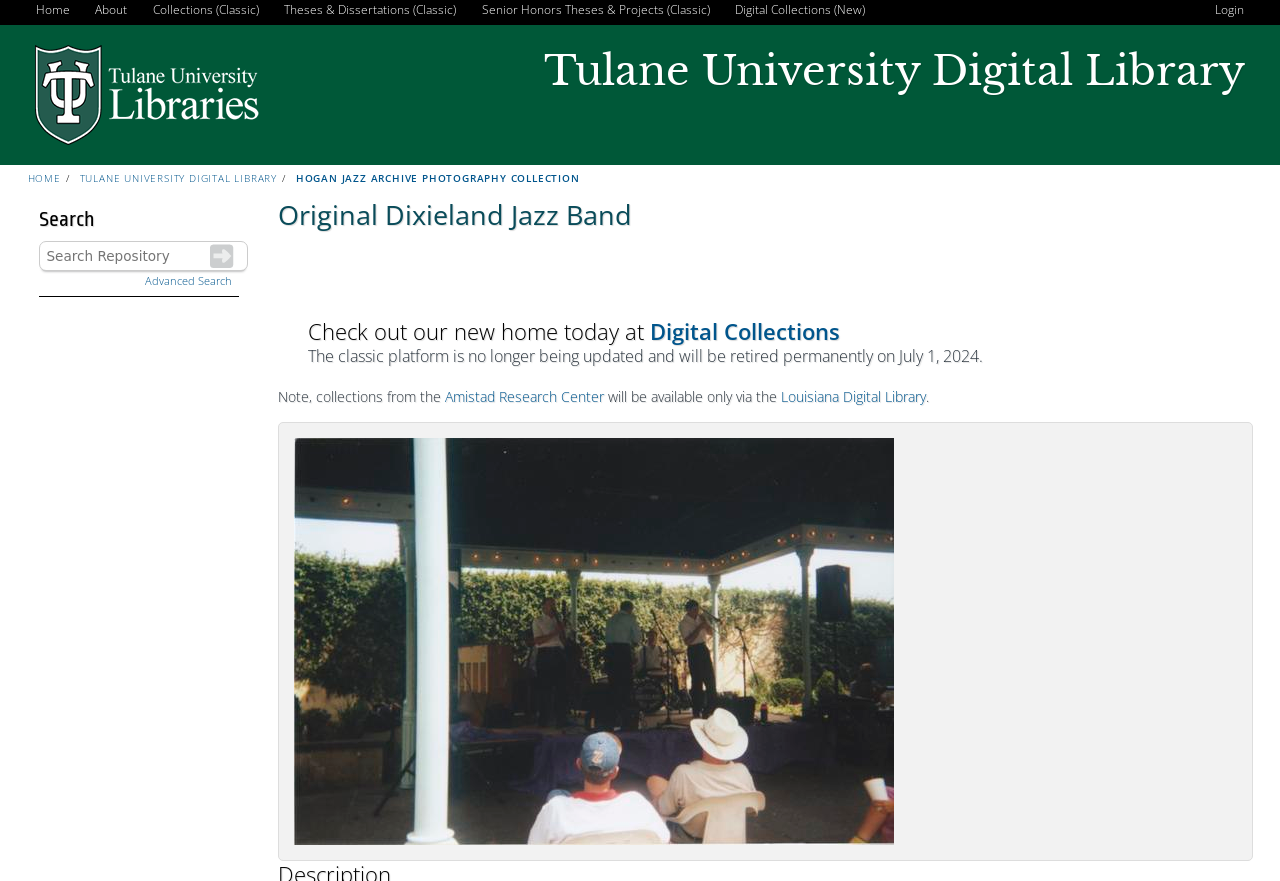Specify the bounding box coordinates of the area that needs to be clicked to achieve the following instruction: "Jump to navigation".

[0.0, 0.0, 1.0, 0.007]